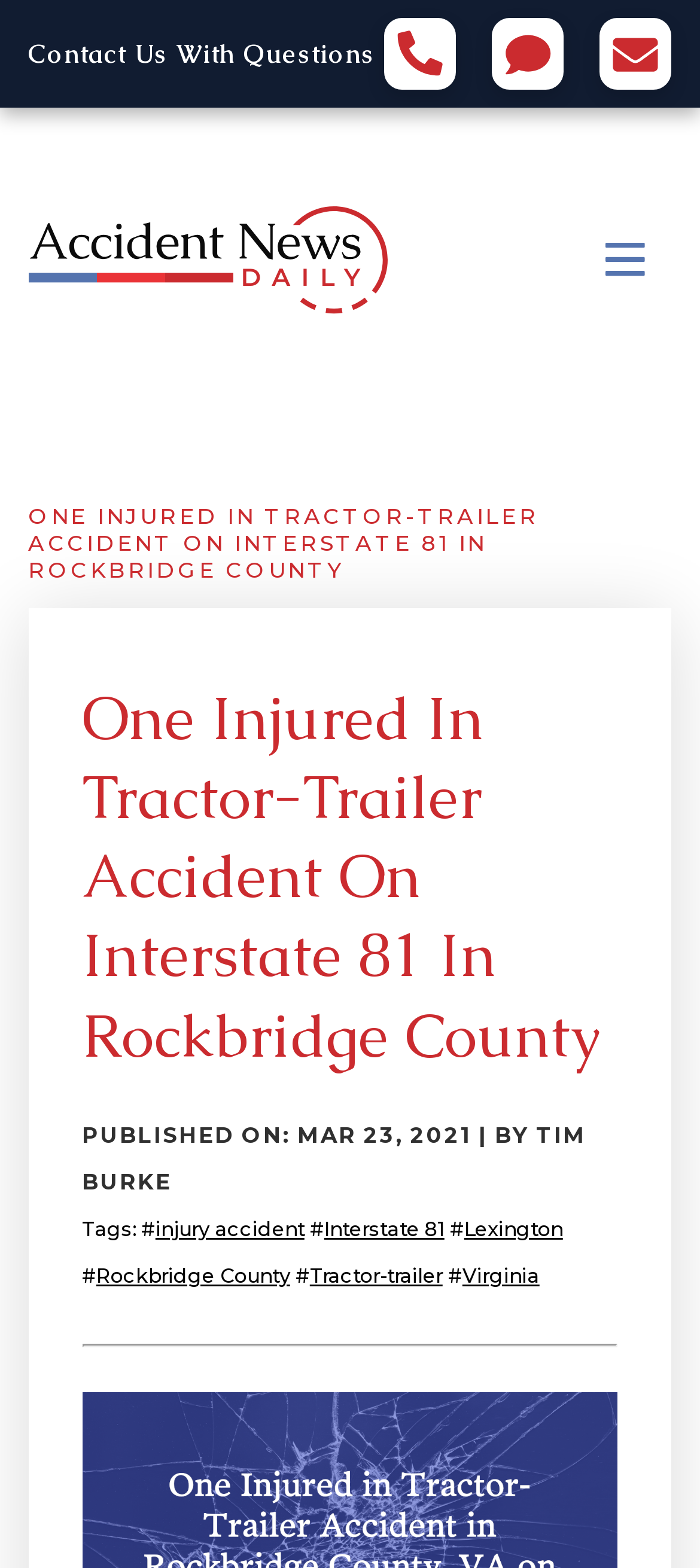Pinpoint the bounding box coordinates of the clickable area necessary to execute the following instruction: "Click the contact us link". The coordinates should be given as four float numbers between 0 and 1, namely [left, top, right, bottom].

[0.04, 0.024, 0.536, 0.044]